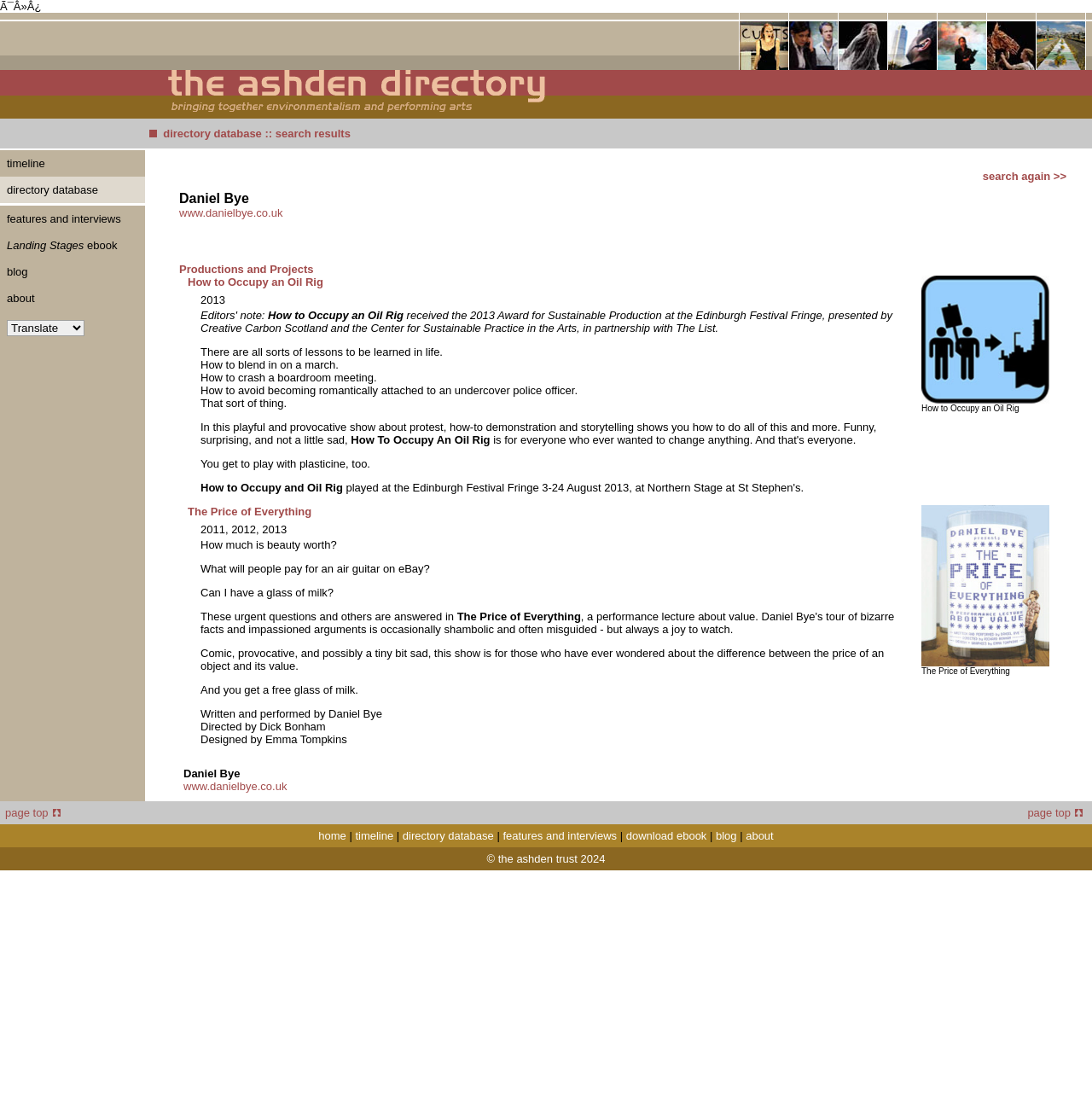How many tables are in the webpage?
Please look at the screenshot and answer using one word or phrase.

4